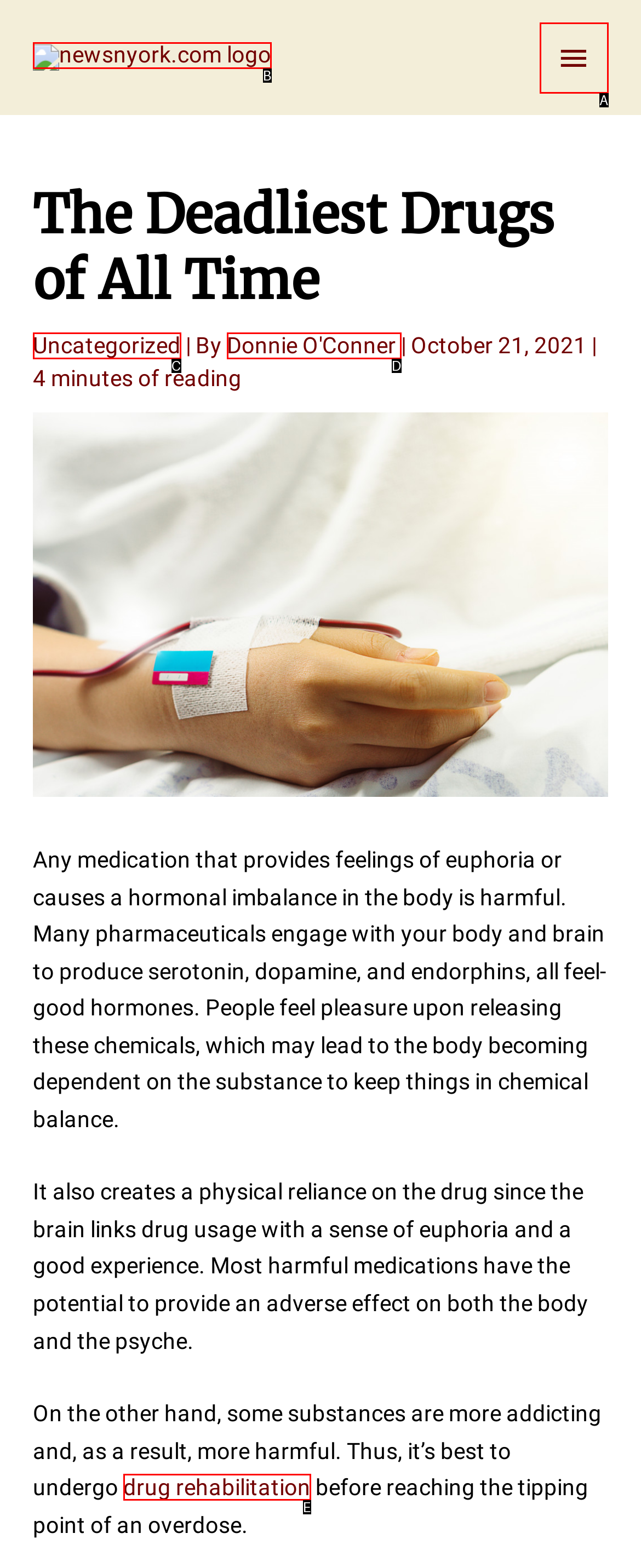Given the description: alt="newsnyork.com logo", choose the HTML element that matches it. Indicate your answer with the letter of the option.

B